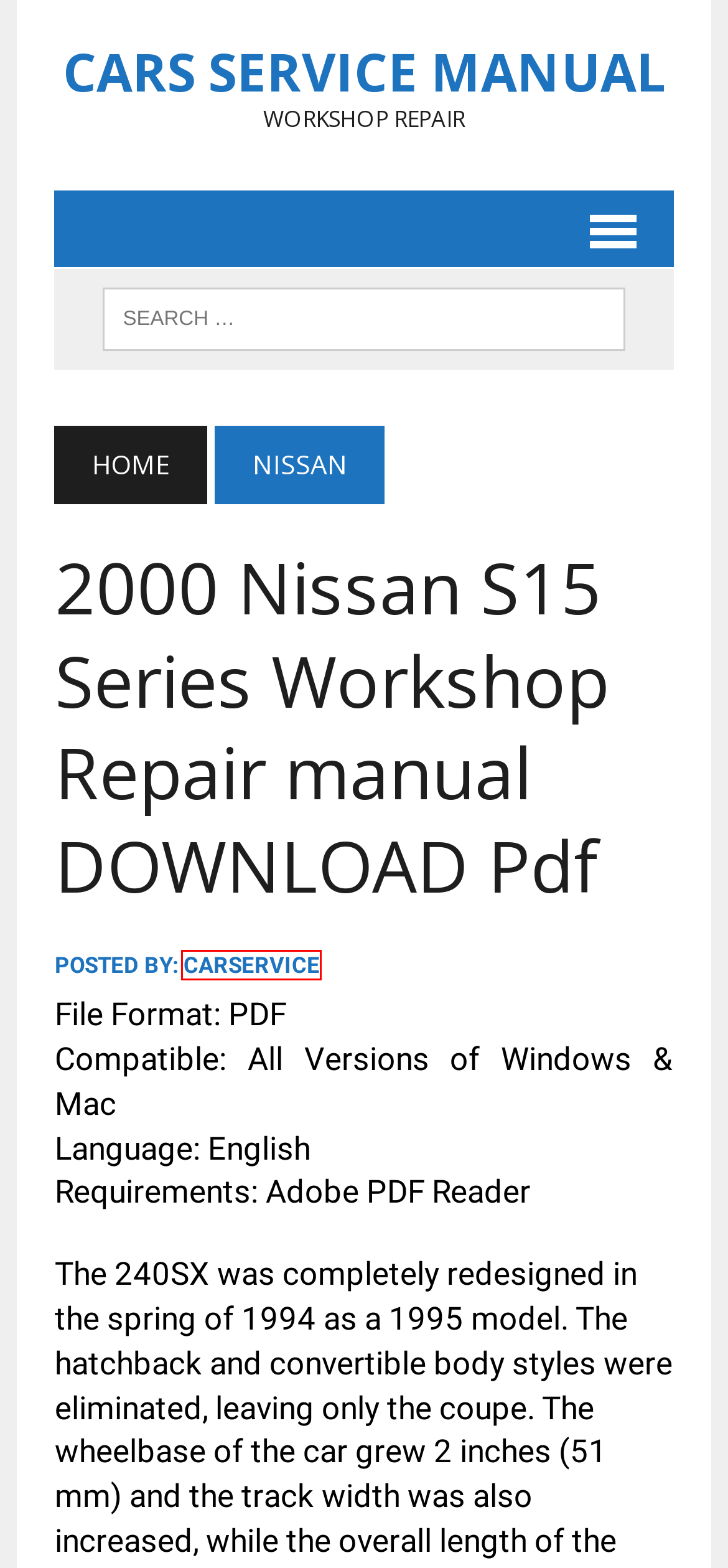Provided is a screenshot of a webpage with a red bounding box around an element. Select the most accurate webpage description for the page that appears after clicking the highlighted element. Here are the candidates:
A. Traverse Chevy 2009 2010 Workshop Service Repair Manual
B. Ford Focus 2008 2009 2010 Ebook Pdf
C. Cars Service Manual - Workshop Repair
D. Nissan - Cars Service Manual
E. Mitsubishi L200 2013-2014 Workshop Car Service And Repair Manual
F. KIA Sedona 2006-2007-2008-2009-2010-2011-2012 Repair Manual
G. Land Rover Defender Ultimate 1984-2015 Workshop Manual
H. carservice - Author at Cars Service Manual

H